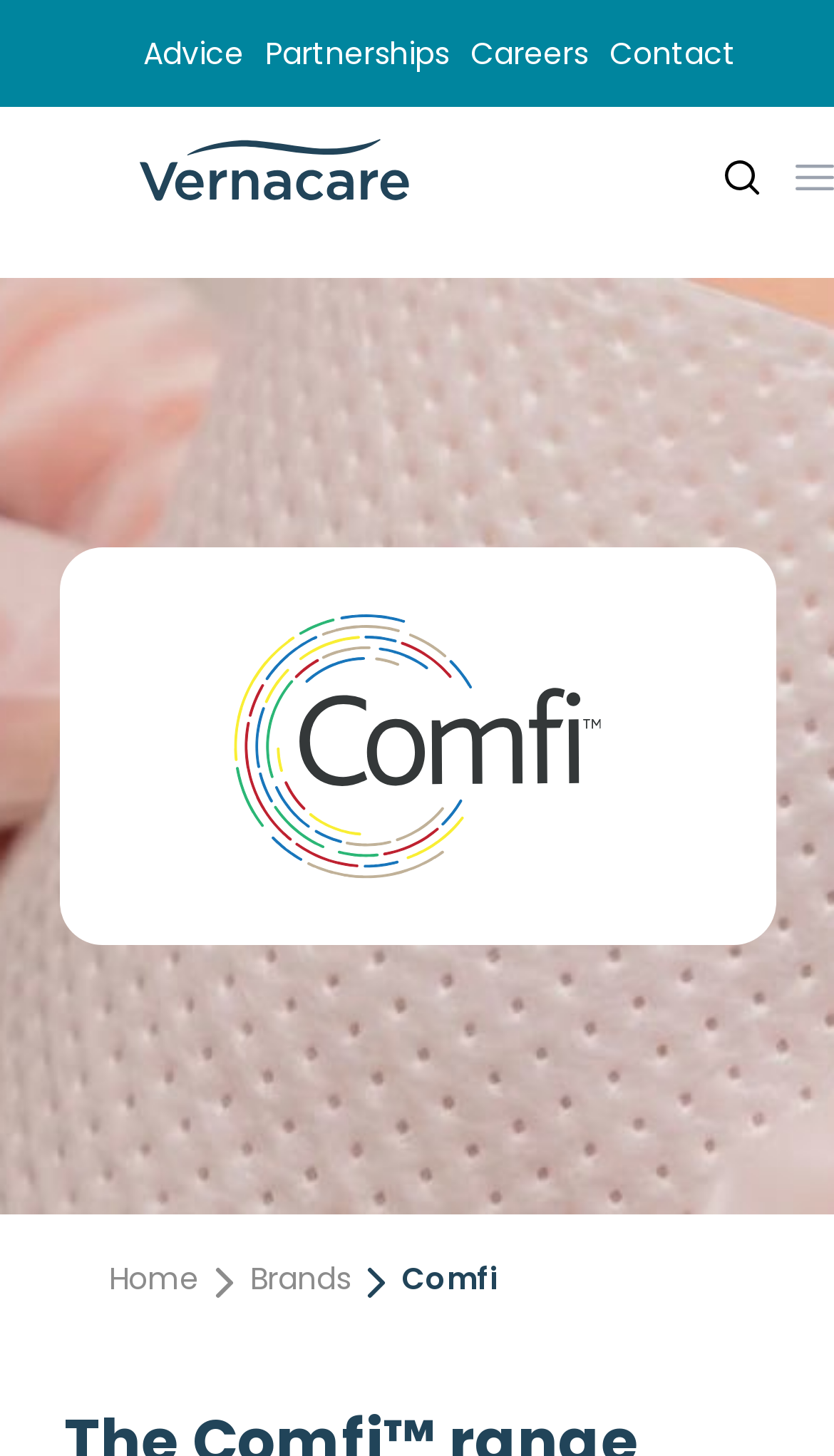Write an elaborate caption that captures the essence of the webpage.

The webpage appears to be a company's website, with a prominent logo of "Vernacare" located at the top-left section, accompanied by a smaller image. Below the logo, there are four navigation links: "Advice", "Partnerships", "Careers", and "Contact", arranged horizontally across the top of the page.

On the top-right section, there is a button with an image inside, which seems to be a call-to-action or a login/register button. Below this button, there is a large background image that spans the entire width of the page, which may be a hero image or a banner.

In the middle section of the page, there is a prominent image of a logo, labeled as "patentComponent.logo", which suggests that it might be a patented component or a product logo.

At the bottom of the page, there is a secondary navigation menu with three links: "Home", "Brands", and "Comfi". Each of these links has a small image accompanying it, which may be icons or logos related to each link.

Overall, the webpage appears to be a company's website, showcasing its brand, products, and services, with a clean and organized layout.